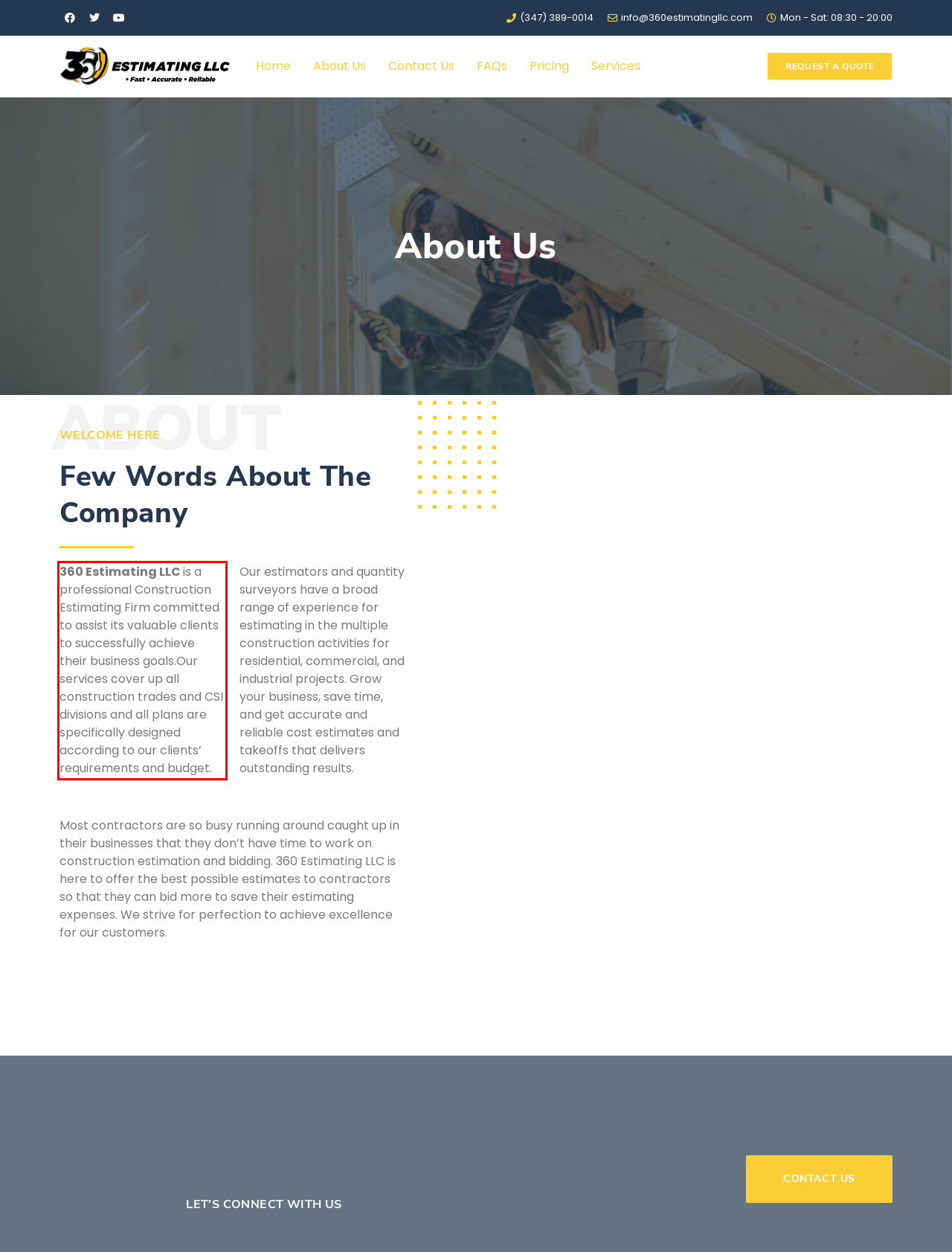Please extract the text content within the red bounding box on the webpage screenshot using OCR.

360 Estimating LLC is a professional Construction Estimating Firm committed to assist its valuable clients to successfully achieve their business goals.Our services cover up all construction trades and CSI divisions and all plans are specifically designed according to our clients’ requirements and budget.